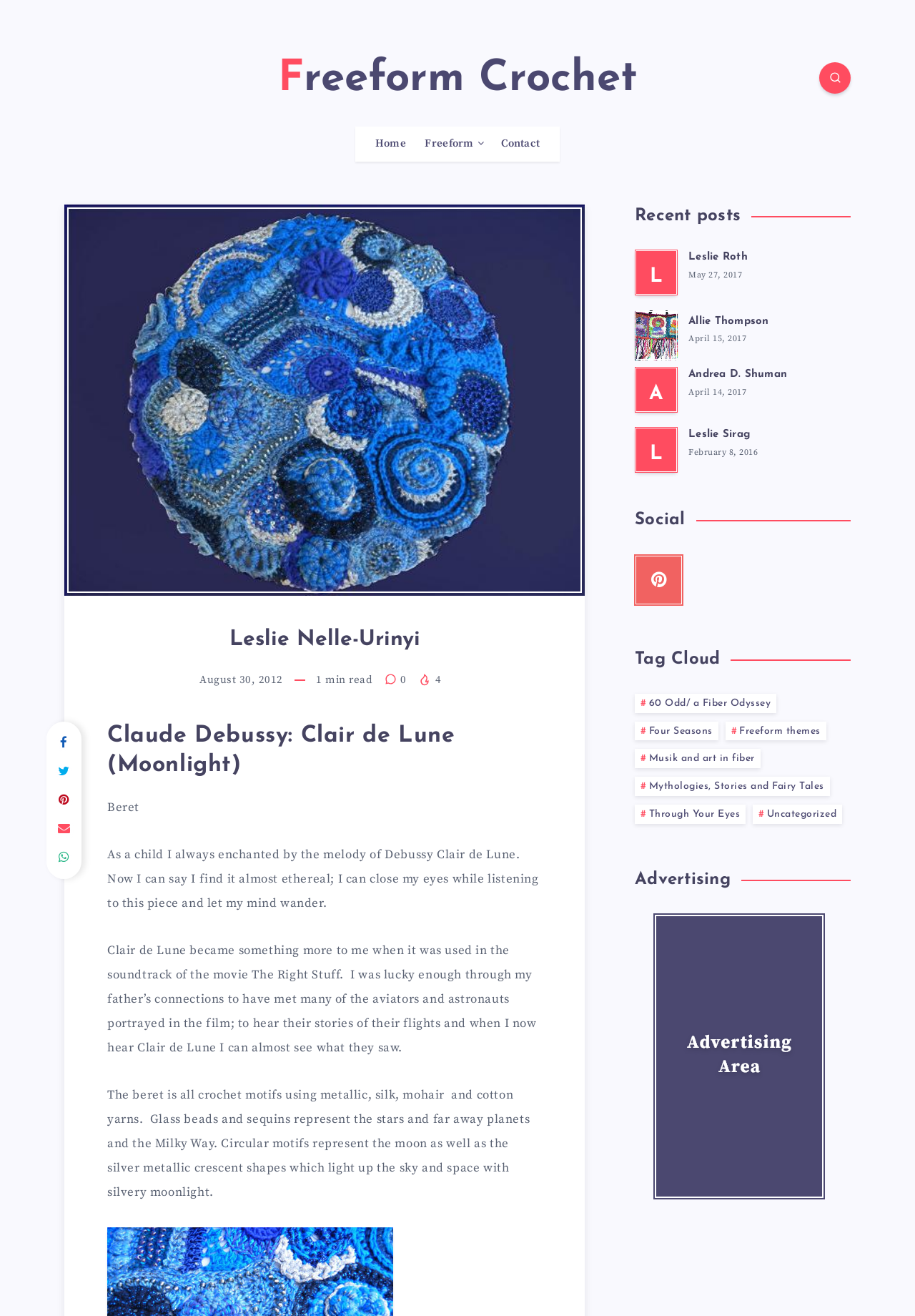Specify the bounding box coordinates of the area that needs to be clicked to achieve the following instruction: "Click on the 'Home' link".

[0.41, 0.104, 0.444, 0.115]